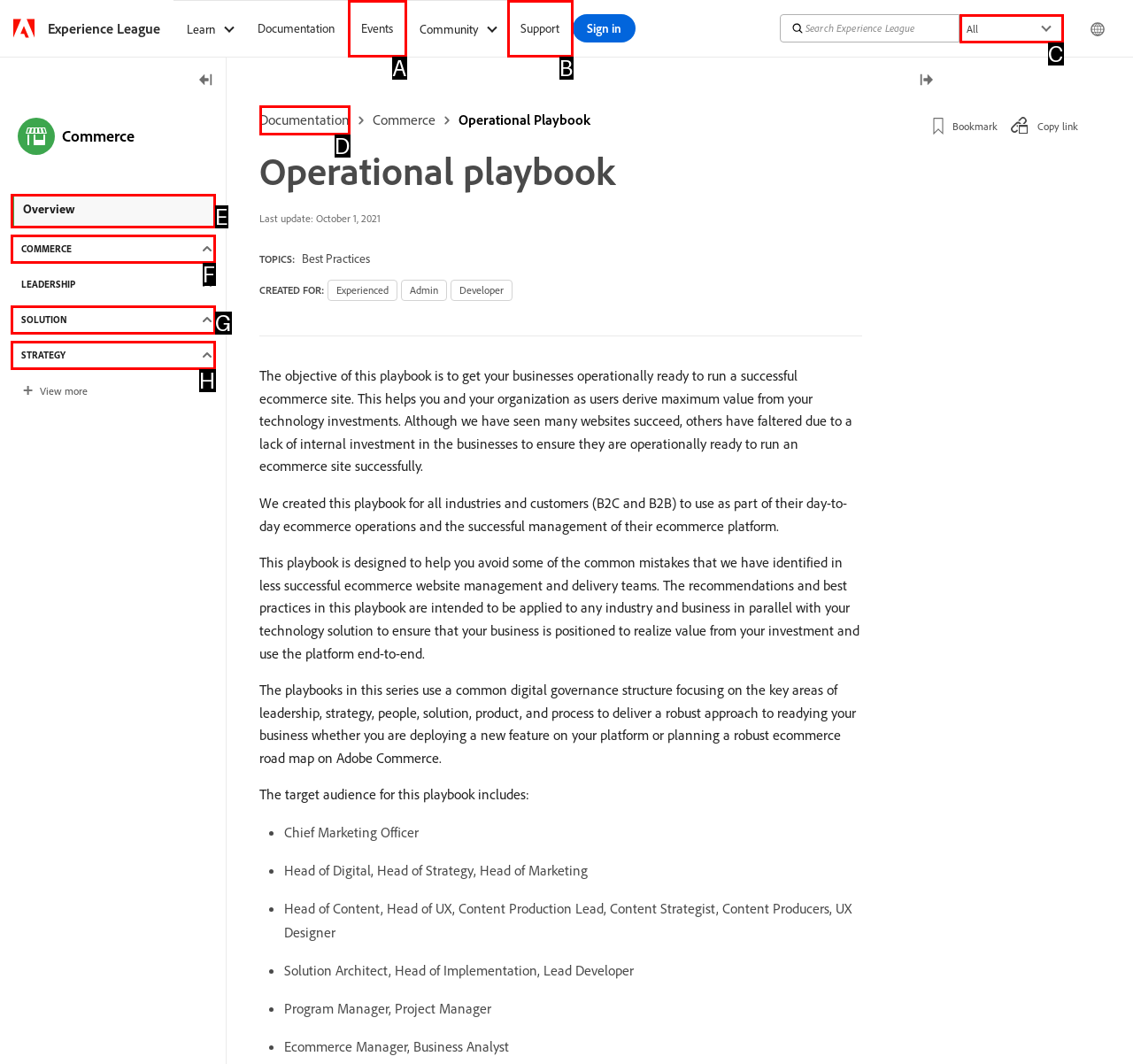From the description: Documentation, select the HTML element that fits best. Reply with the letter of the appropriate option.

D